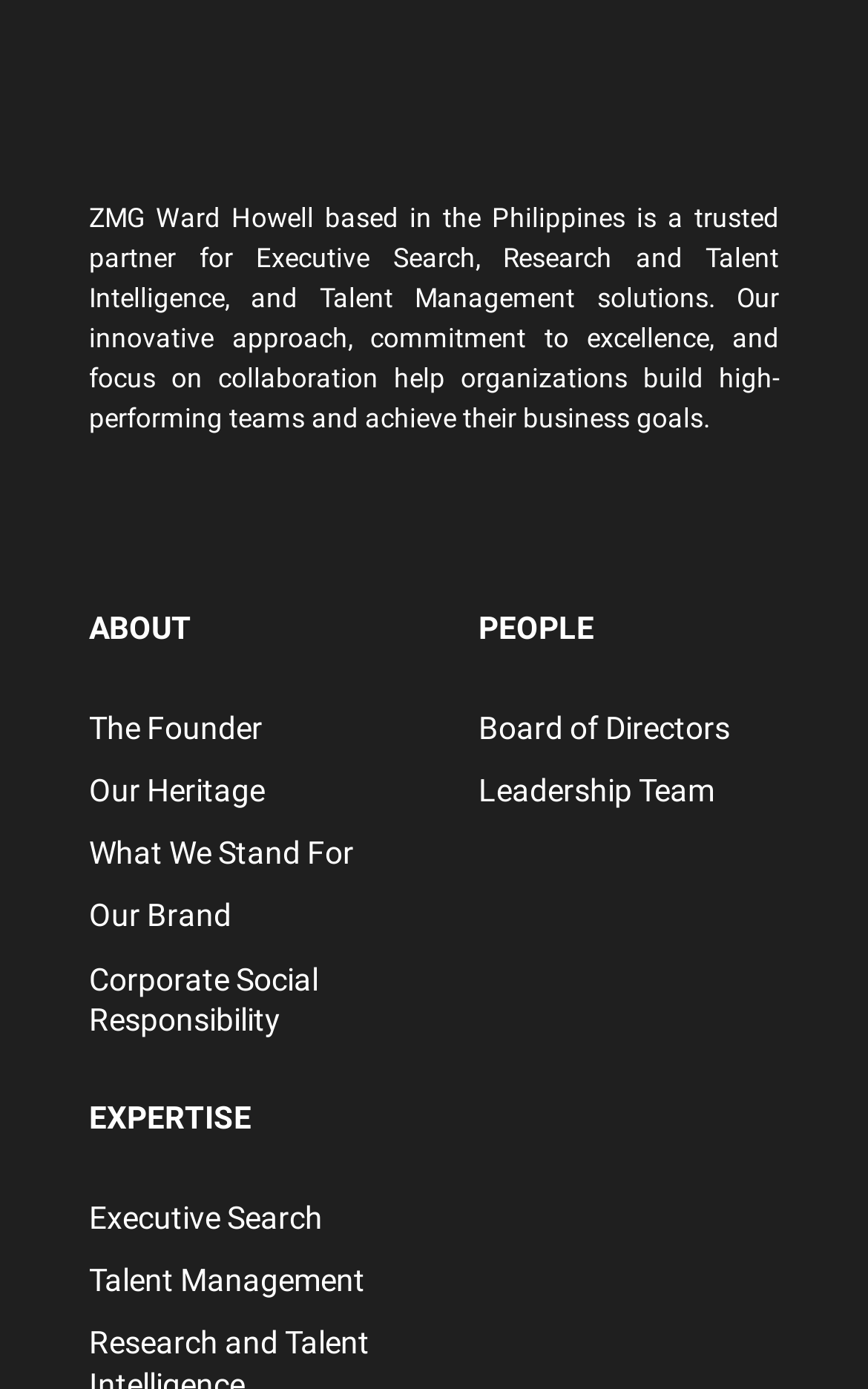How many links are under the PEOPLE section?
Provide a fully detailed and comprehensive answer to the question.

There are two links under the PEOPLE section, which are 'Board of Directors' and 'Leadership Team', located at bounding box coordinates [0.551, 0.501, 0.949, 0.547] and [0.551, 0.547, 0.949, 0.592], respectively.